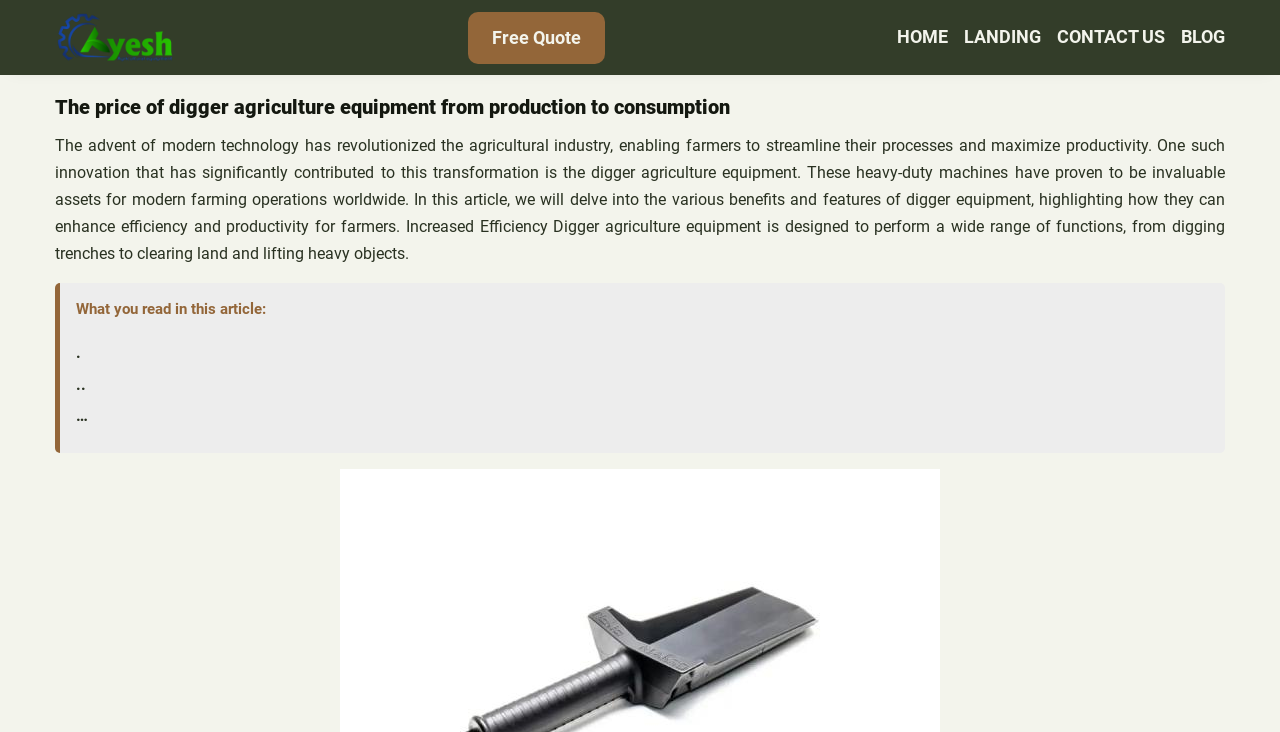What is the purpose of digger agriculture equipment?
Can you give a detailed and elaborate answer to the question?

I found this answer by reading the static text element that describes the benefits and features of digger equipment, which mentions that it can enhance efficiency and productivity for farmers.